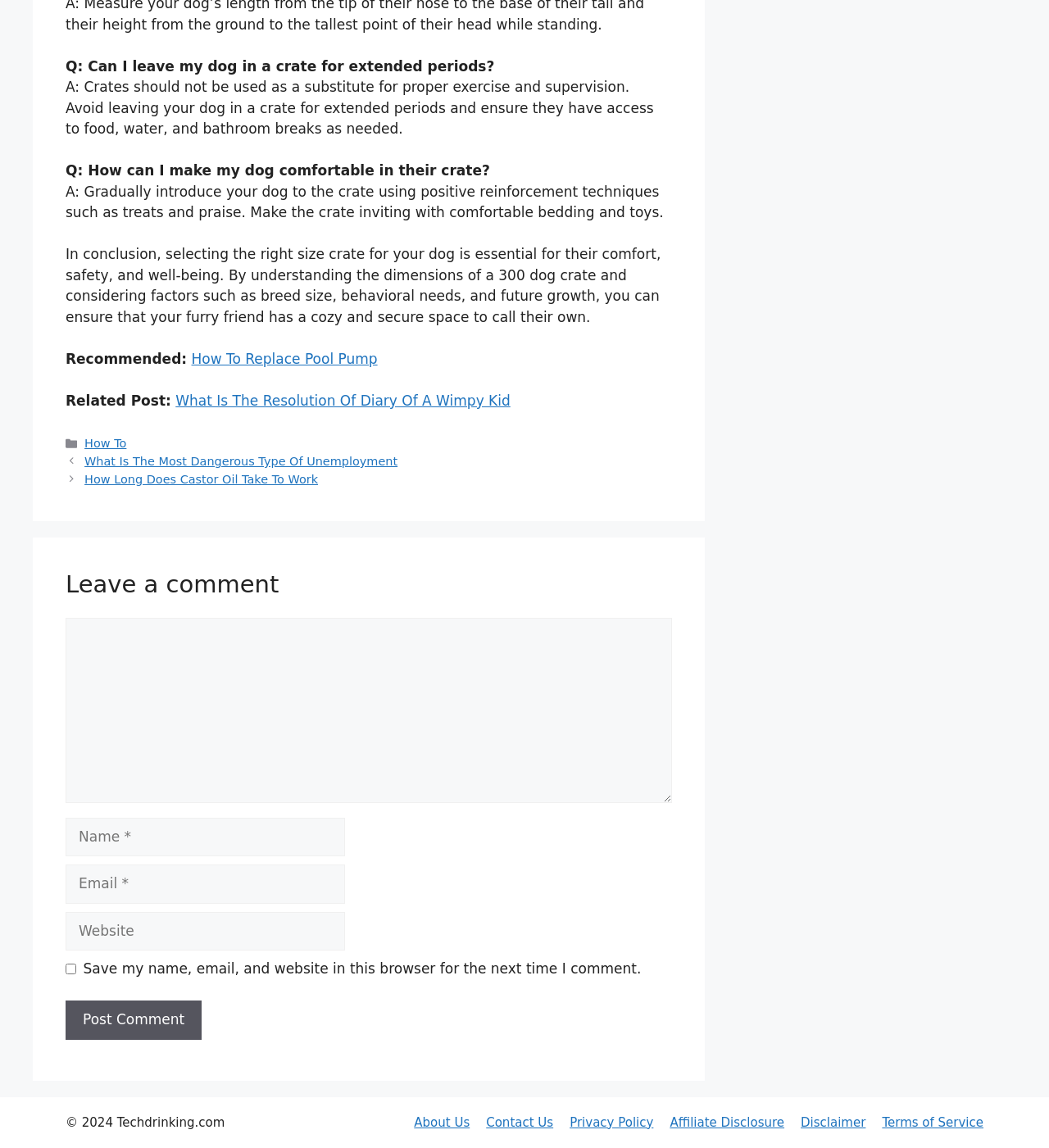Please locate the bounding box coordinates of the region I need to click to follow this instruction: "Click the 'About Us' link".

[0.395, 0.971, 0.448, 0.984]